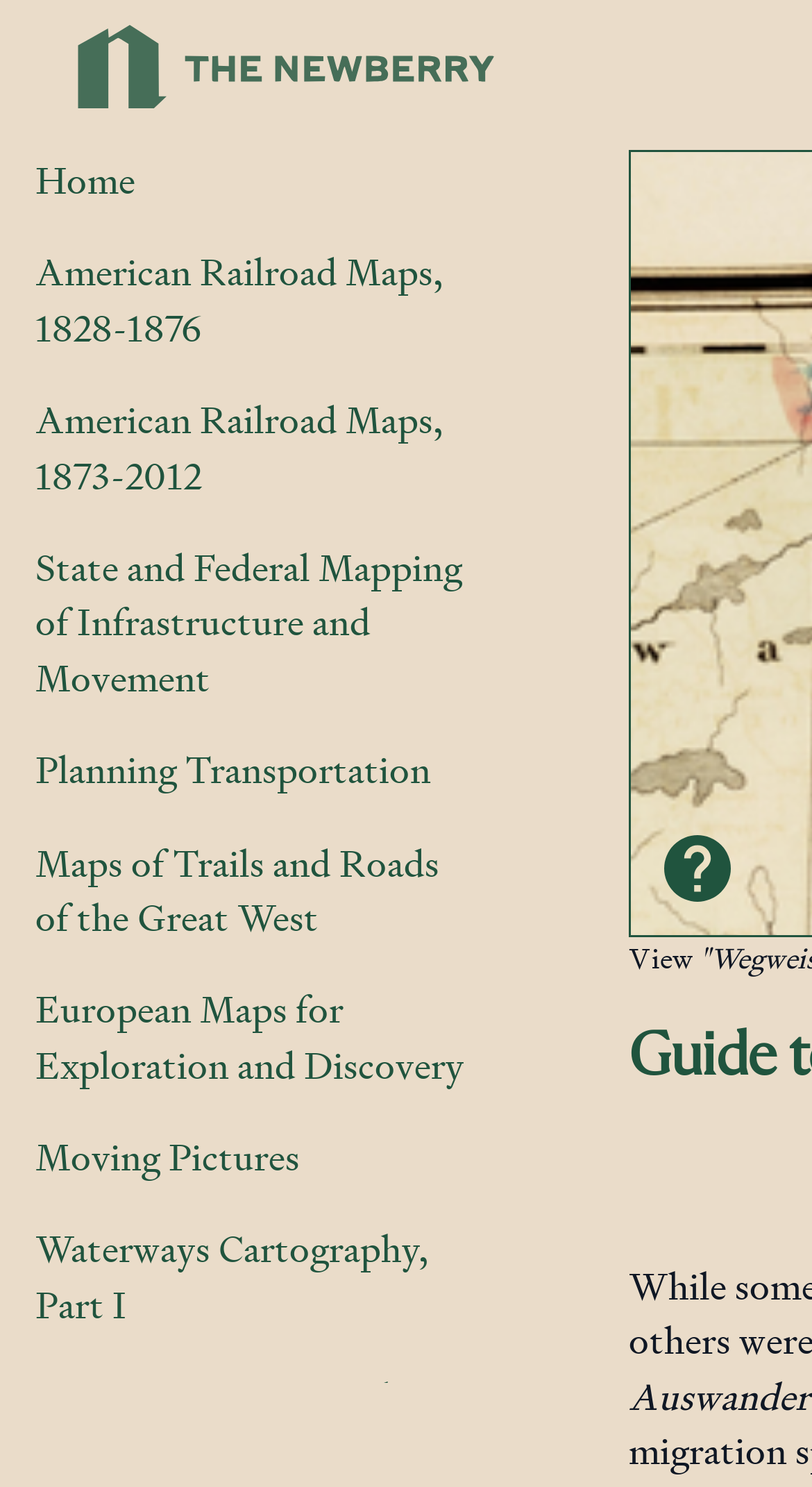How many links are on the top left?
From the screenshot, supply a one-word or short-phrase answer.

7